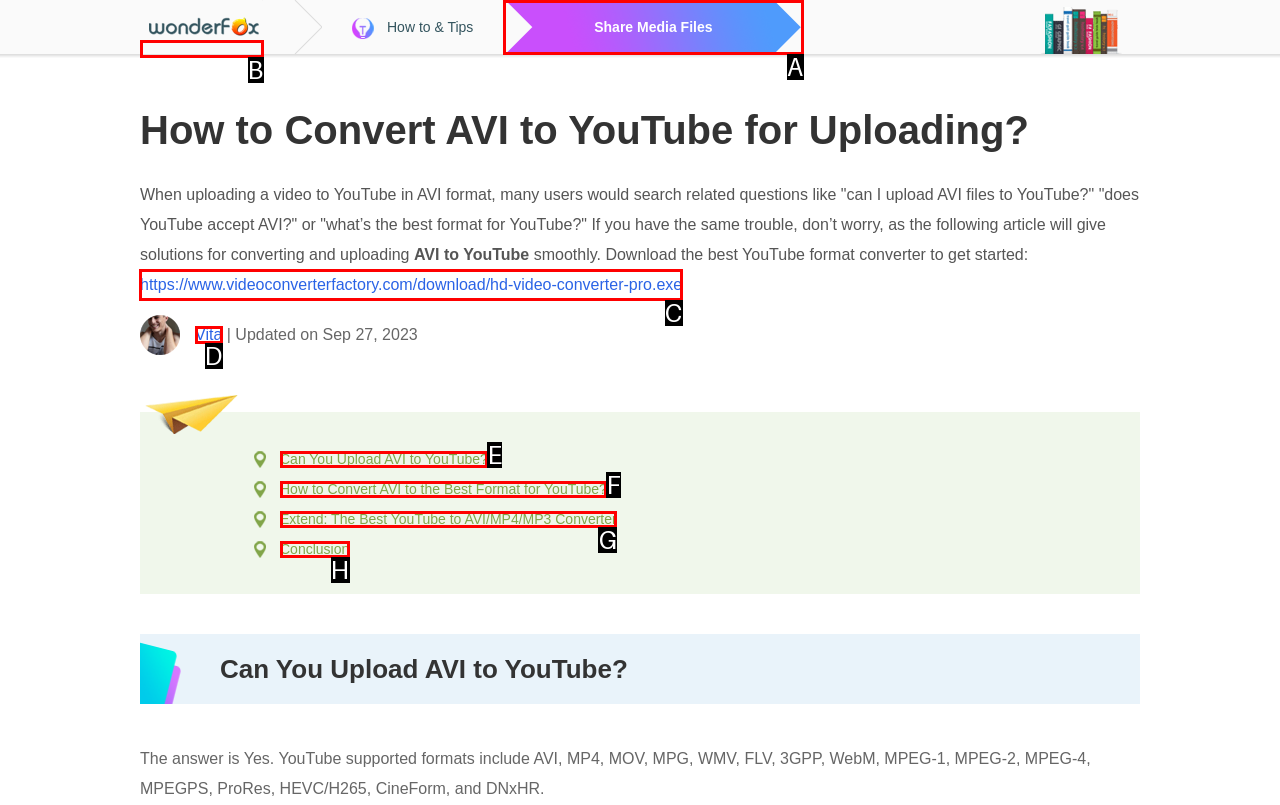Specify which UI element should be clicked to accomplish the task: Download the best YouTube format converter. Answer with the letter of the correct choice.

C